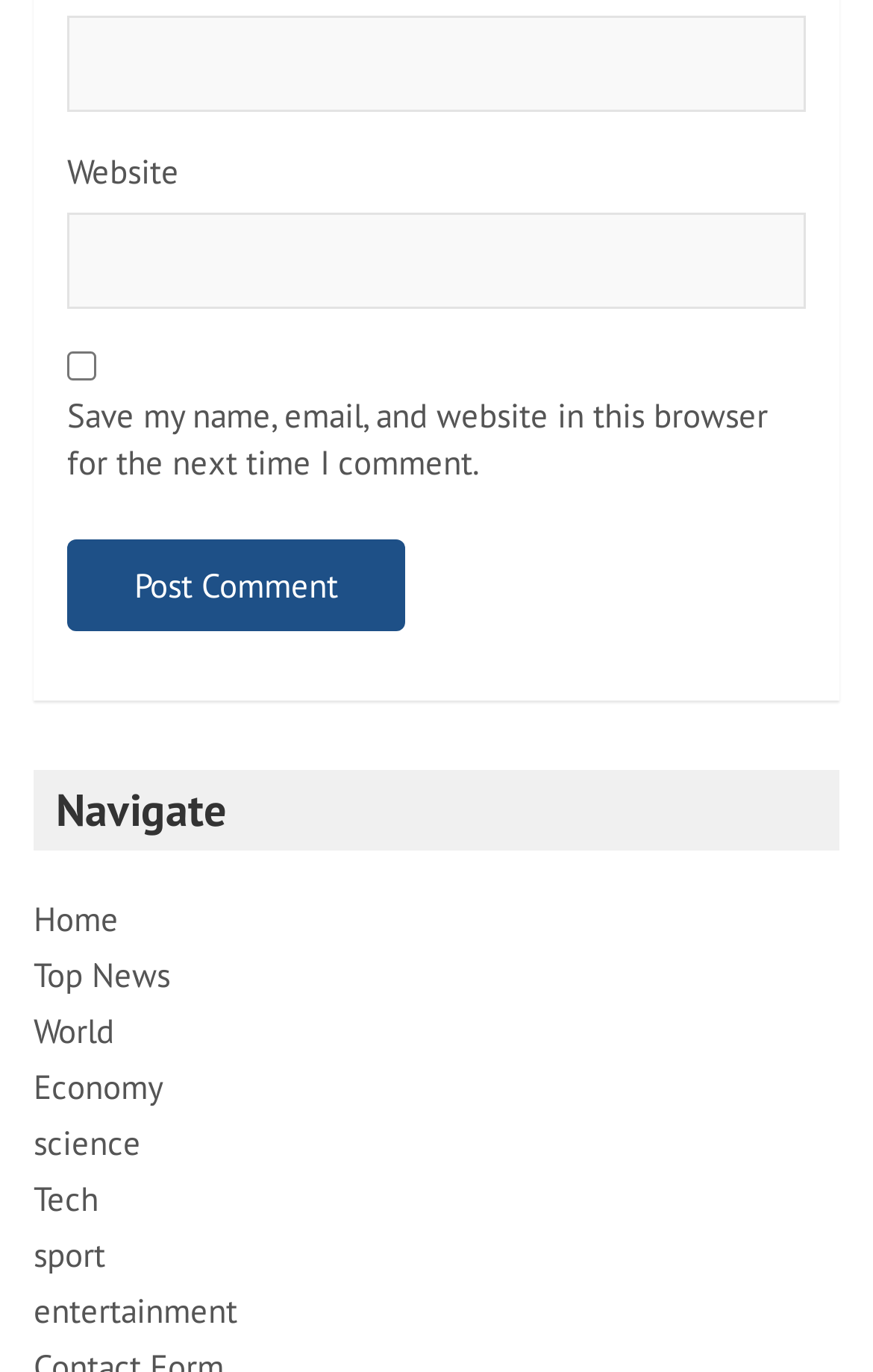Is the 'Website' field required?
Using the image as a reference, deliver a detailed and thorough answer to the question.

The 'Website' textbox has a 'required' attribute set to 'False', indicating that it is not a required field.